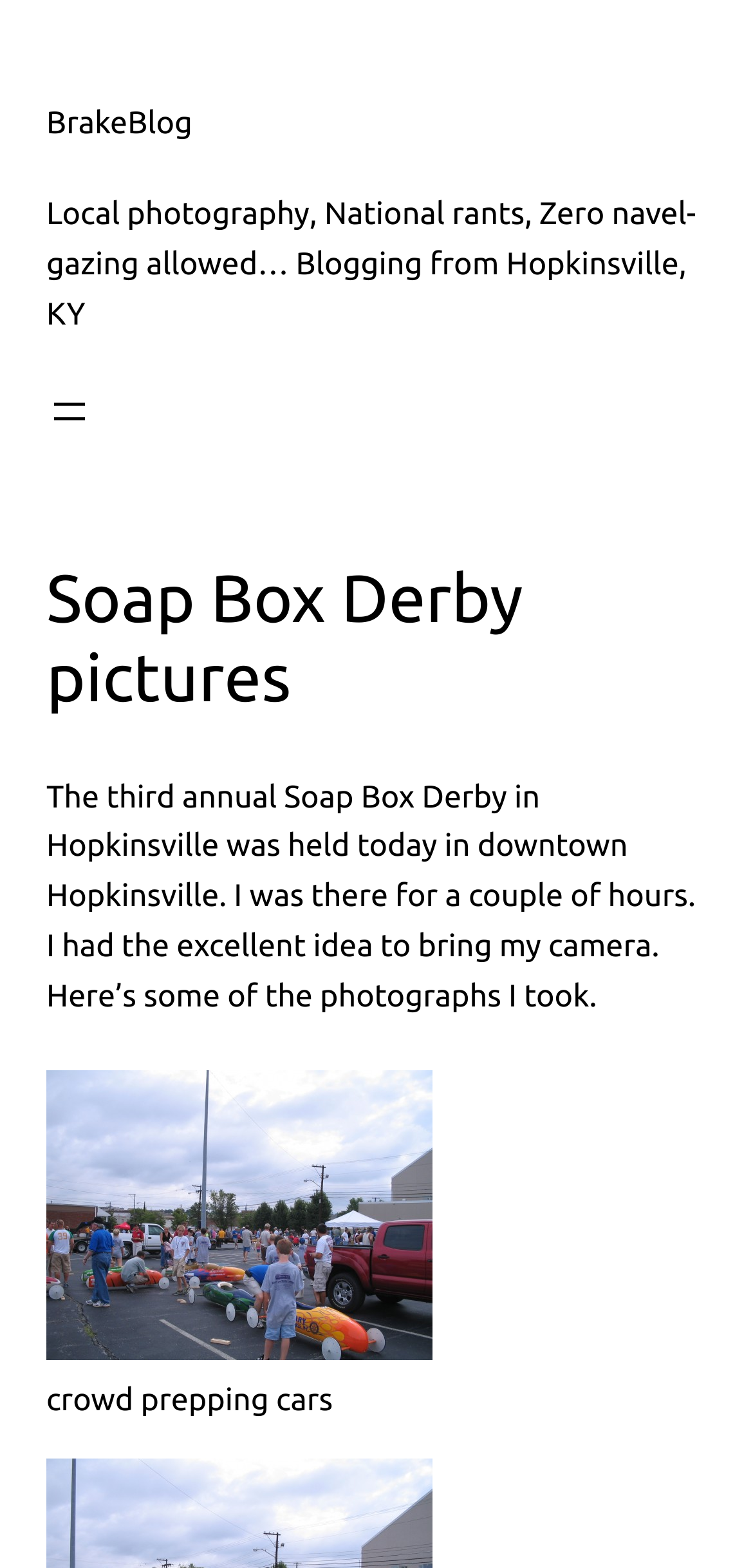What is the event described in the article?
Look at the image and respond to the question as thoroughly as possible.

The event described in the article is the Soap Box Derby, which is mentioned in the heading 'Soap Box Derby pictures' and also in the text that follows, describing the event as being held in downtown Hopkinsville.